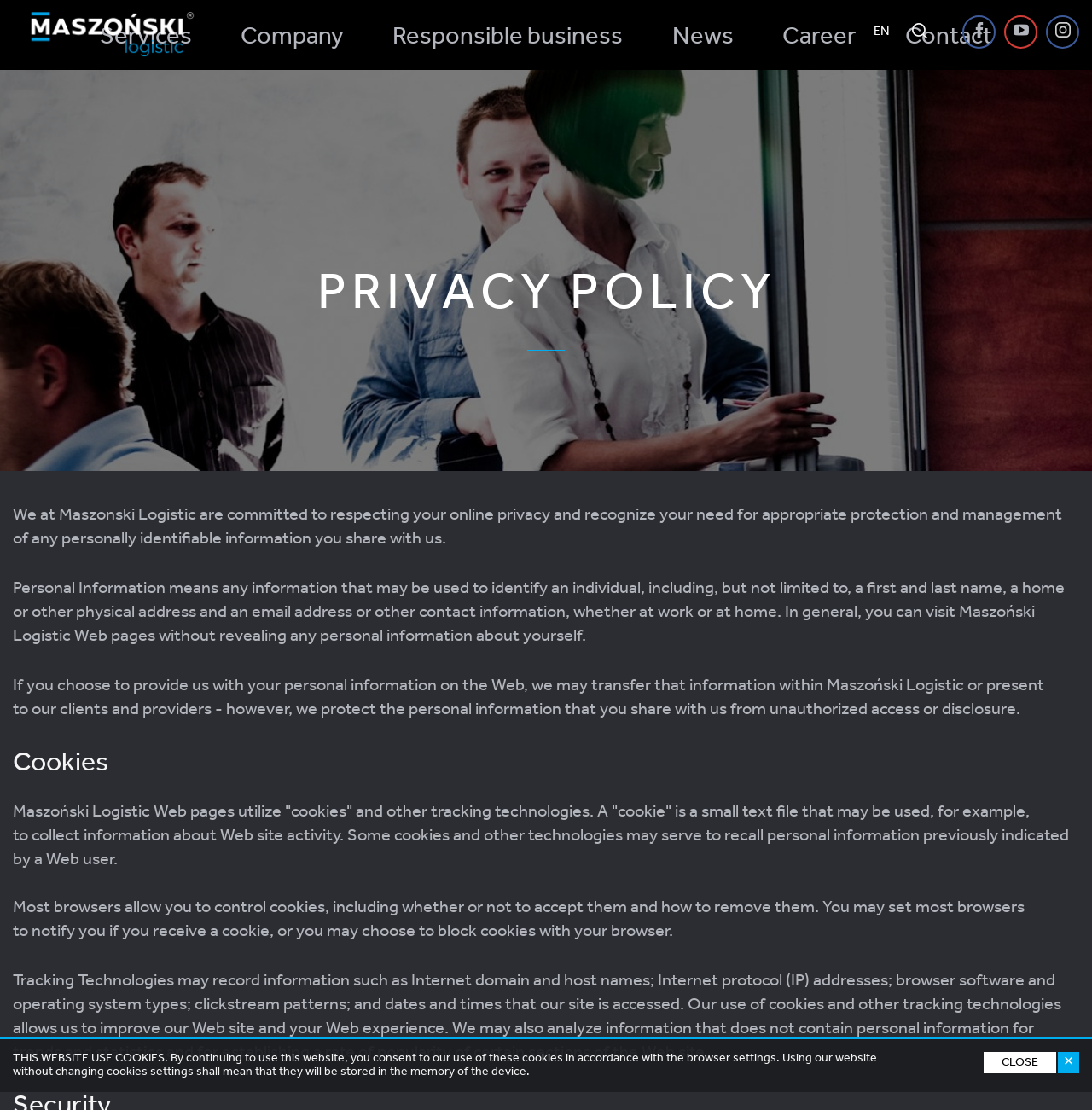What is personal information?
Answer the question in as much detail as possible.

The definition of personal information can be found in the first paragraph of the webpage, where it is stated that 'Personal Information means any information that may be used to identify an individual, including, but not limited to, a first and last name, a home or other physical address and an email address or other contact information, whether at work or at home'.